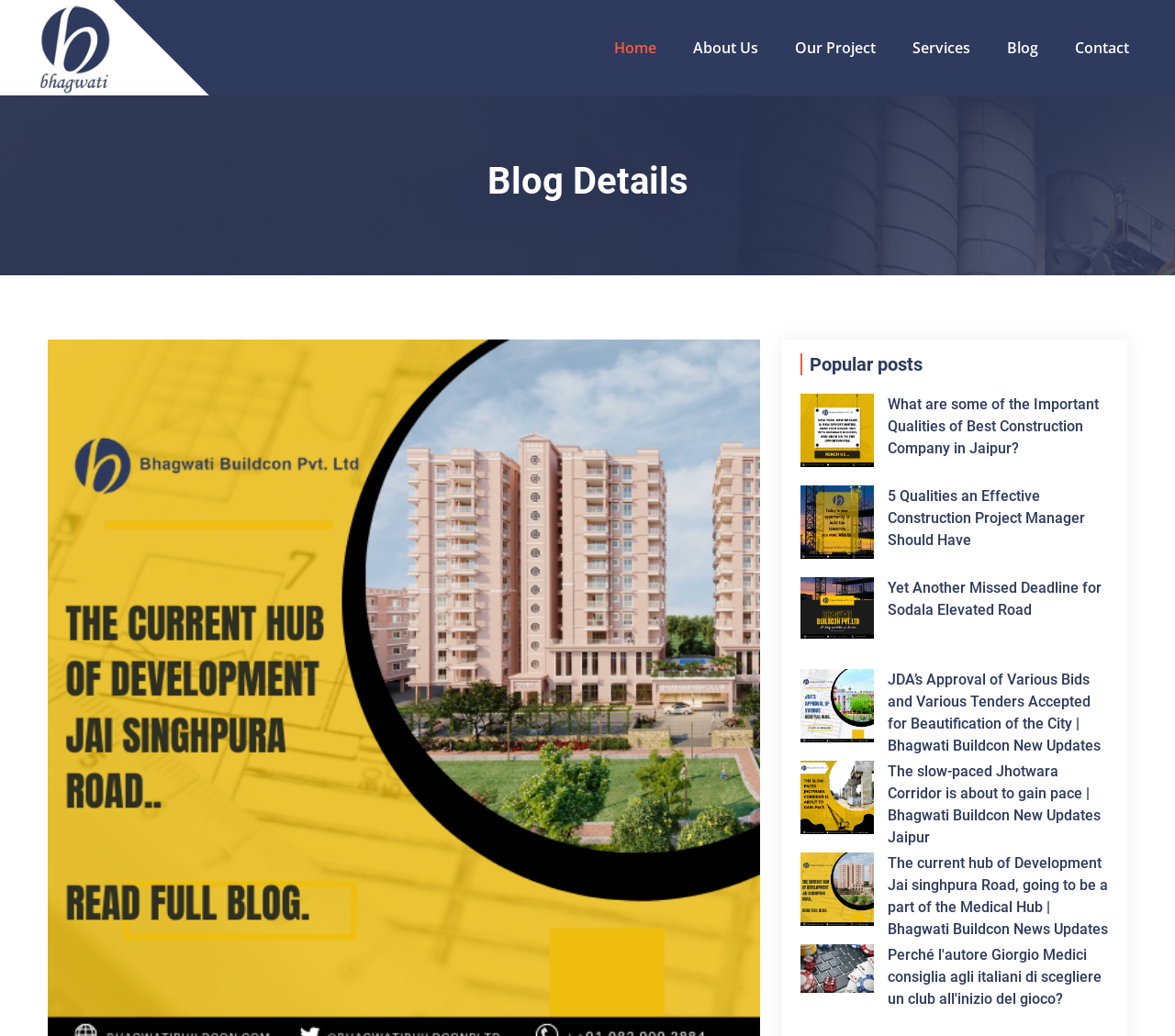Please answer the following question using a single word or phrase: What is the text of the first heading on the webpage?

Blog Details